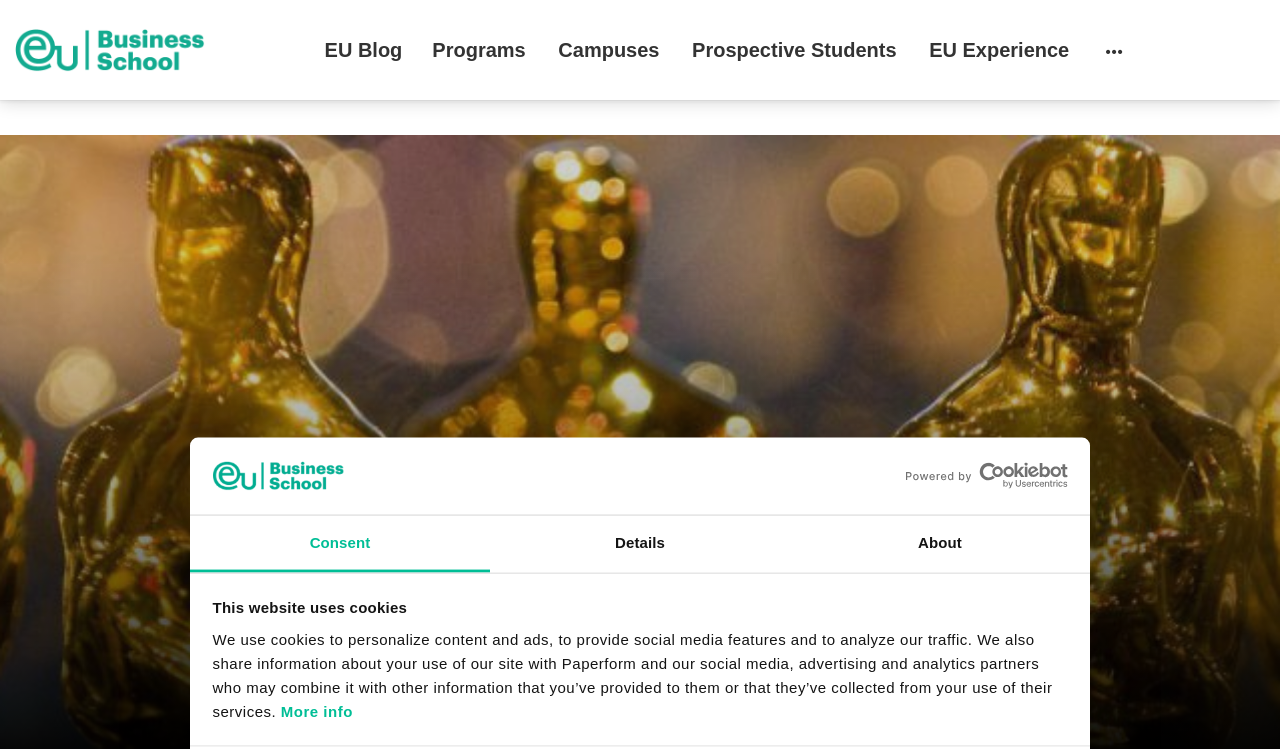Provide the bounding box coordinates for the specified HTML element described in this description: "Cognyfy - TedTechno". The coordinates should be four float numbers ranging from 0 to 1, in the format [left, top, right, bottom].

None